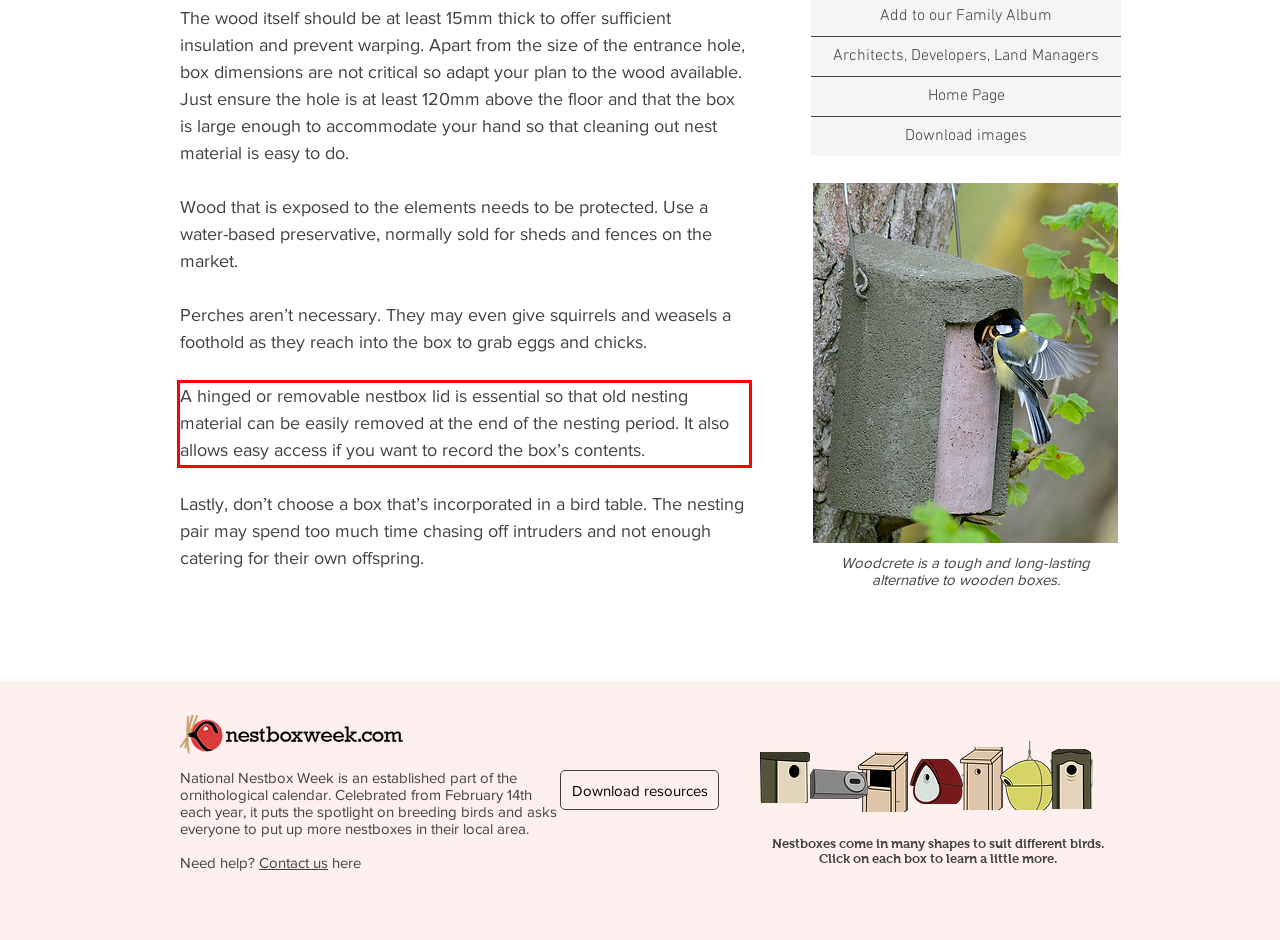Your task is to recognize and extract the text content from the UI element enclosed in the red bounding box on the webpage screenshot.

A hinged or removable nestbox lid is essential so that old nesting material can be easily removed at the end of the nesting period. It also allows easy access if you want to record the box’s contents.